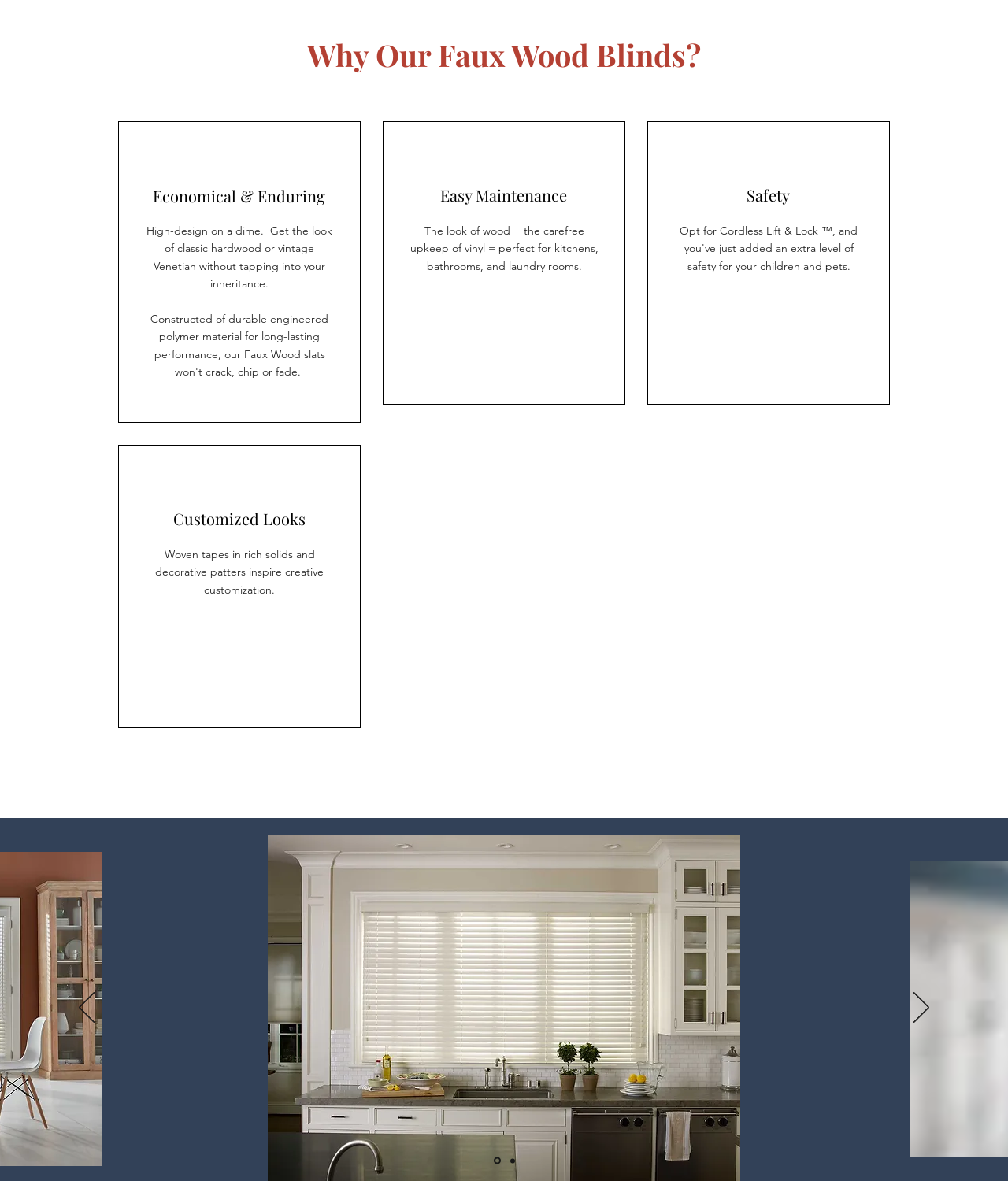What is the focus of the 'Customized Looks' section?
Refer to the image and provide a concise answer in one word or phrase.

Woven tapes